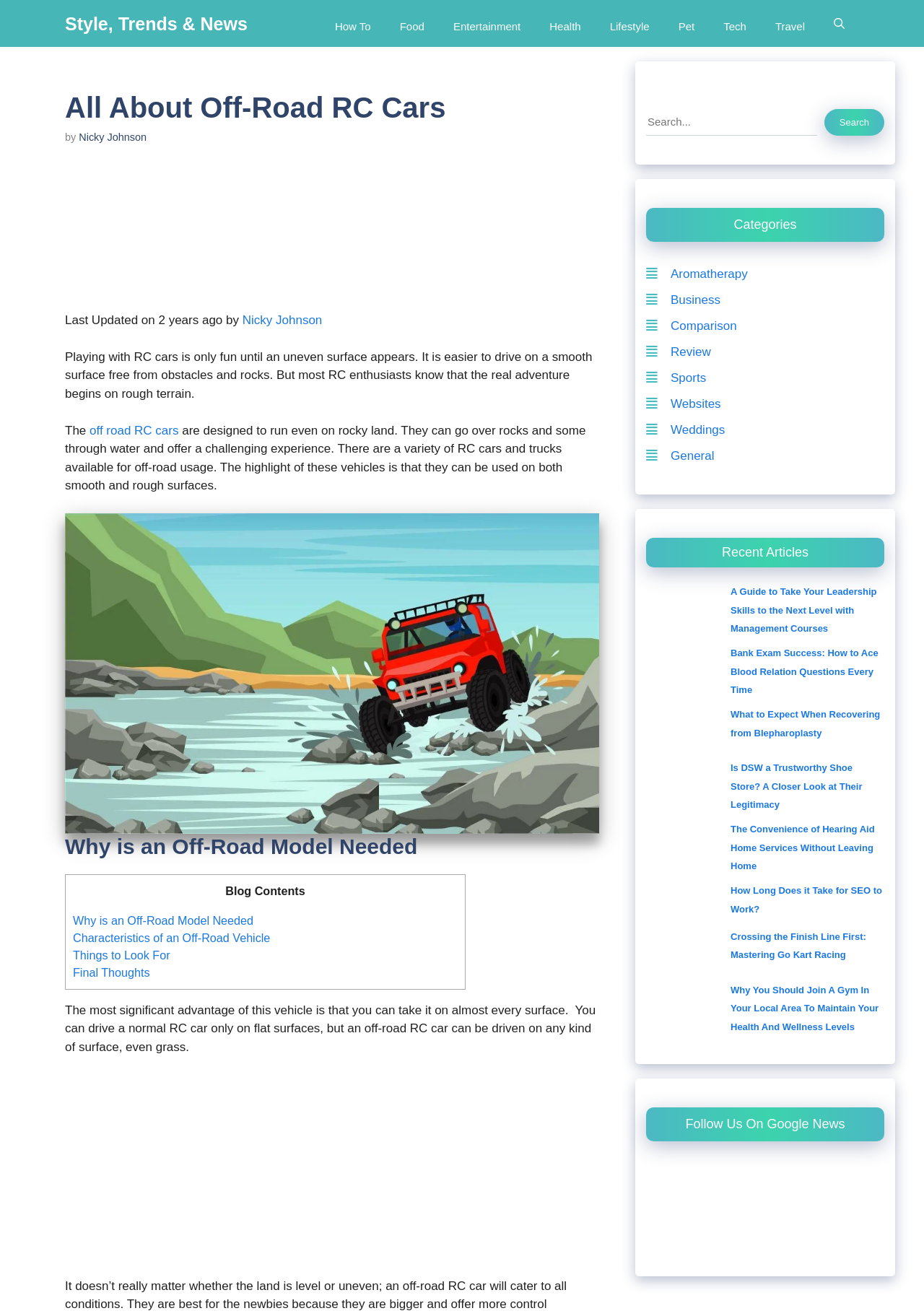How many links are there in the 'Recent Articles' section?
Please provide a comprehensive answer based on the contents of the image.

I counted the number of links in the 'Recent Articles' section by looking at the list of links starting from 'A Guide to Take Your Leadership Skills to the Next Level with Management Courses' and ending at 'Why You Should Join A Gym In Your Local Area To Maintain Your Health And Wellness Levels'.